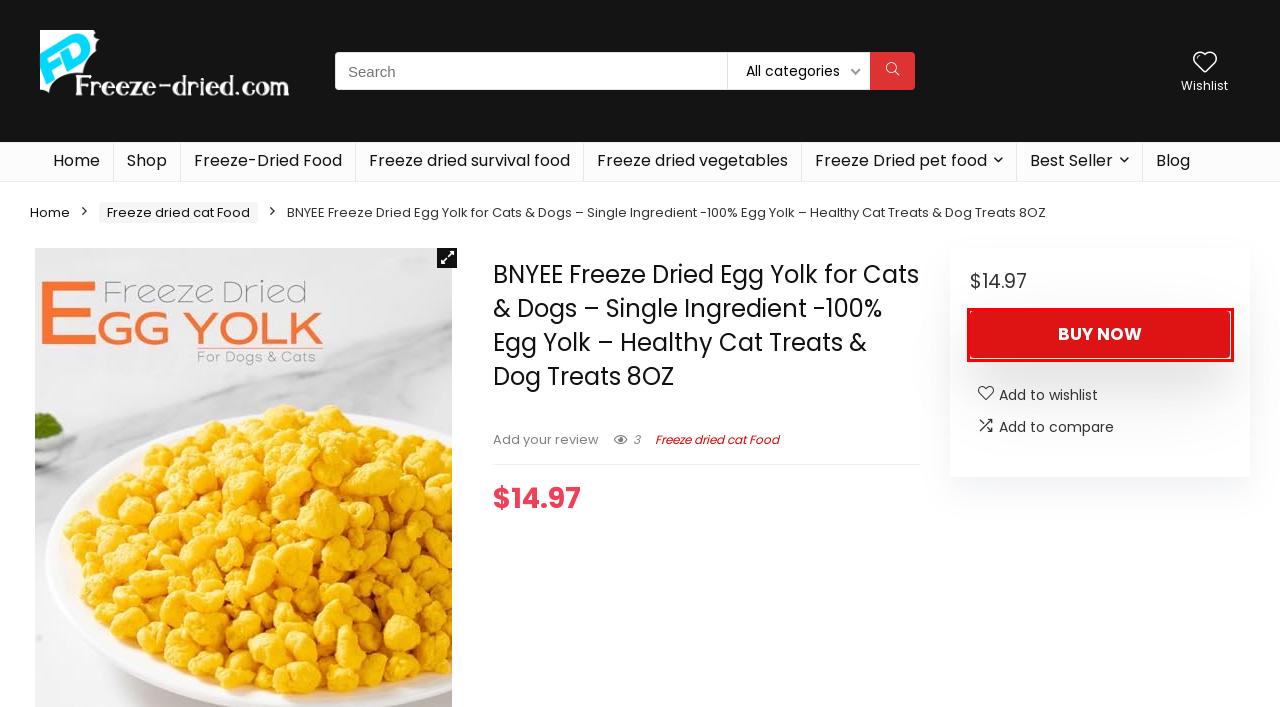Inspect the provided webpage screenshot, concentrating on the element within the red bounding box. Select the description that best represents the new webpage after you click the highlighted element. Here are the candidates:
A. Blog – Freeze-dried.com
B. Freeze dried cat Food – Freeze-dried.com
C. Shop – Freeze-dried.com
D. Freeze-dried.com – Get Best Selling Freeze-dried Food
E. Amazon.com
F. Freeze-Dried Food – Freeze-dried.com
G. Freeze dried survival food – Freeze-dried.com
H. Freeze Dried pet food – Freeze-dried.com

E